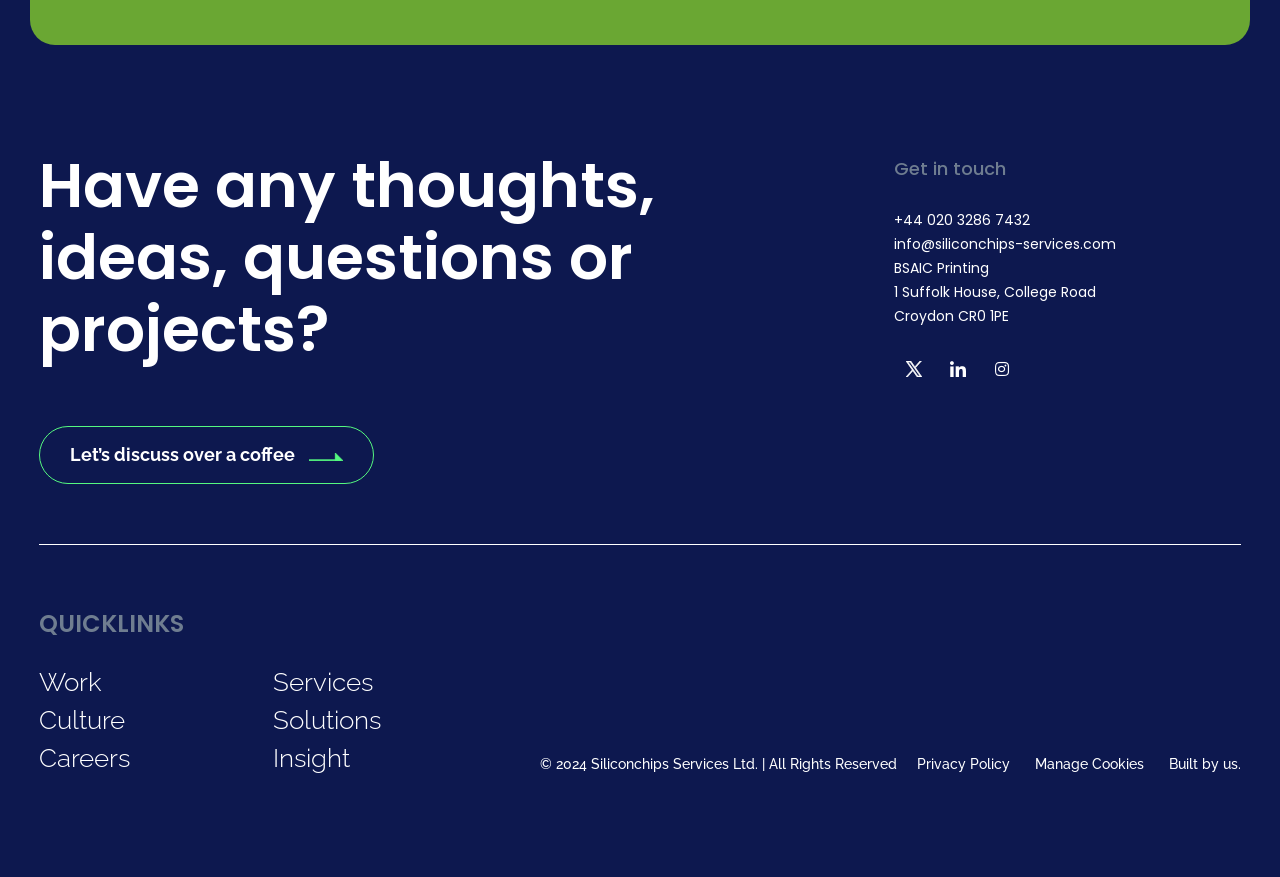Can you specify the bounding box coordinates of the area that needs to be clicked to fulfill the following instruction: "View Work"?

[0.03, 0.756, 0.08, 0.799]